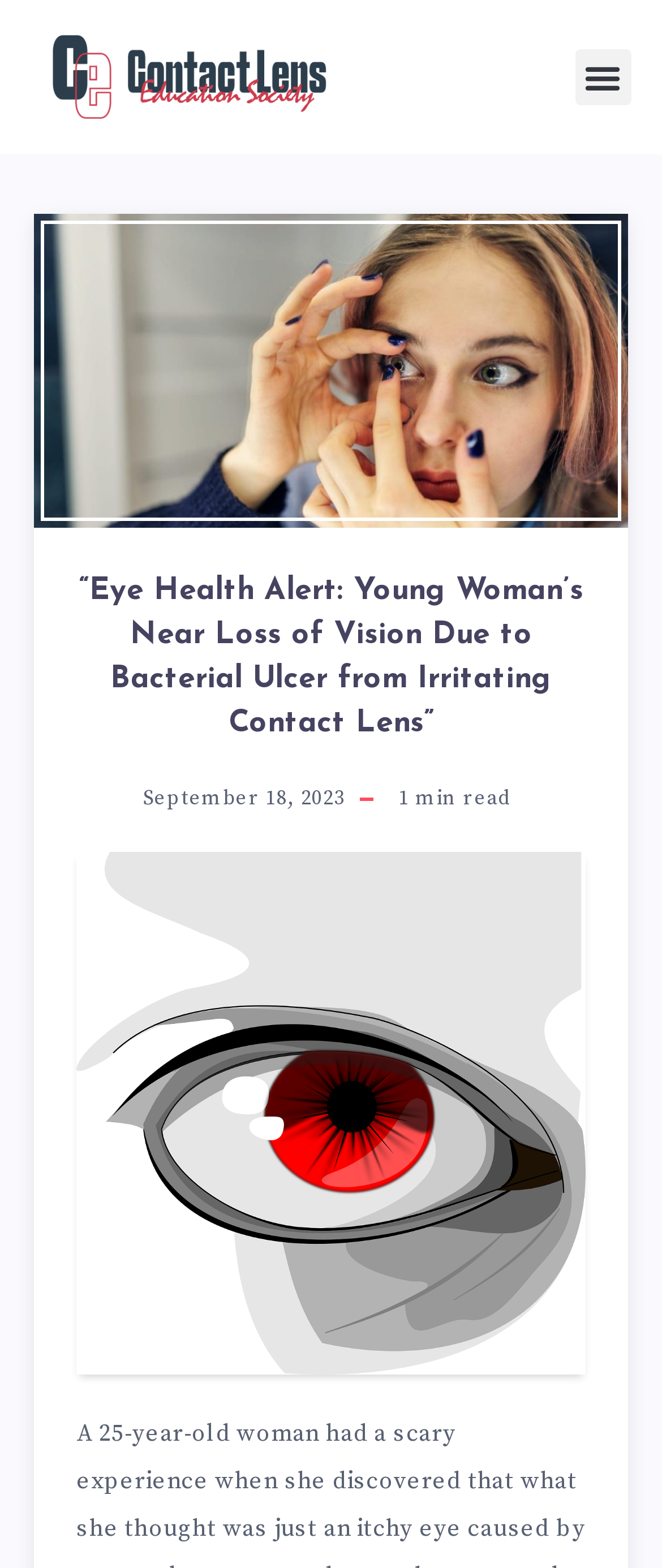Please provide the main heading of the webpage content.

“Eye Health Alert: Young Woman’s Near Loss of Vision Due to Bacterial Ulcer from Irritating Contact Lens”